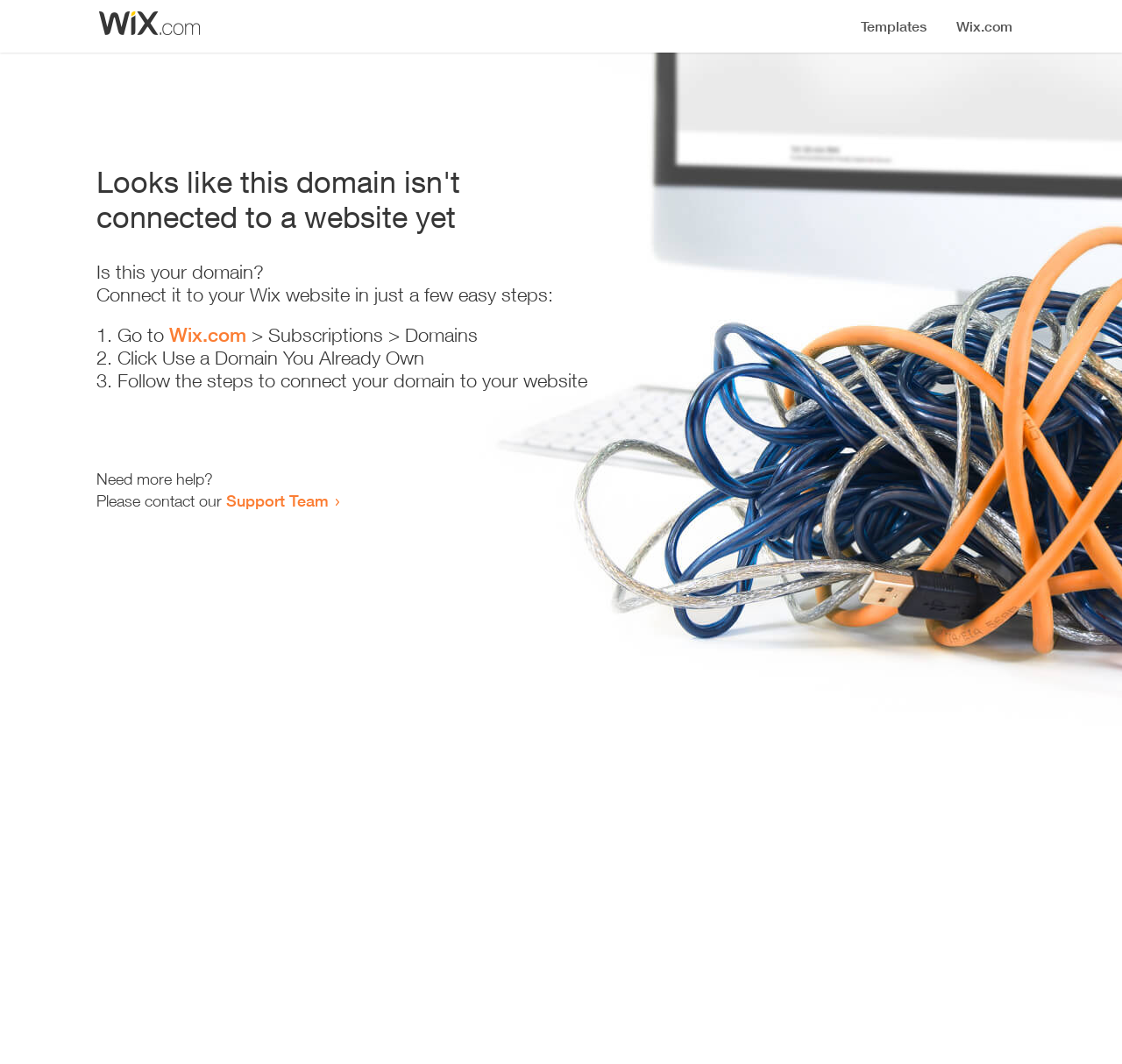Provide a brief response using a word or short phrase to this question:
Where should the user go to start the connection process?

Wix.com